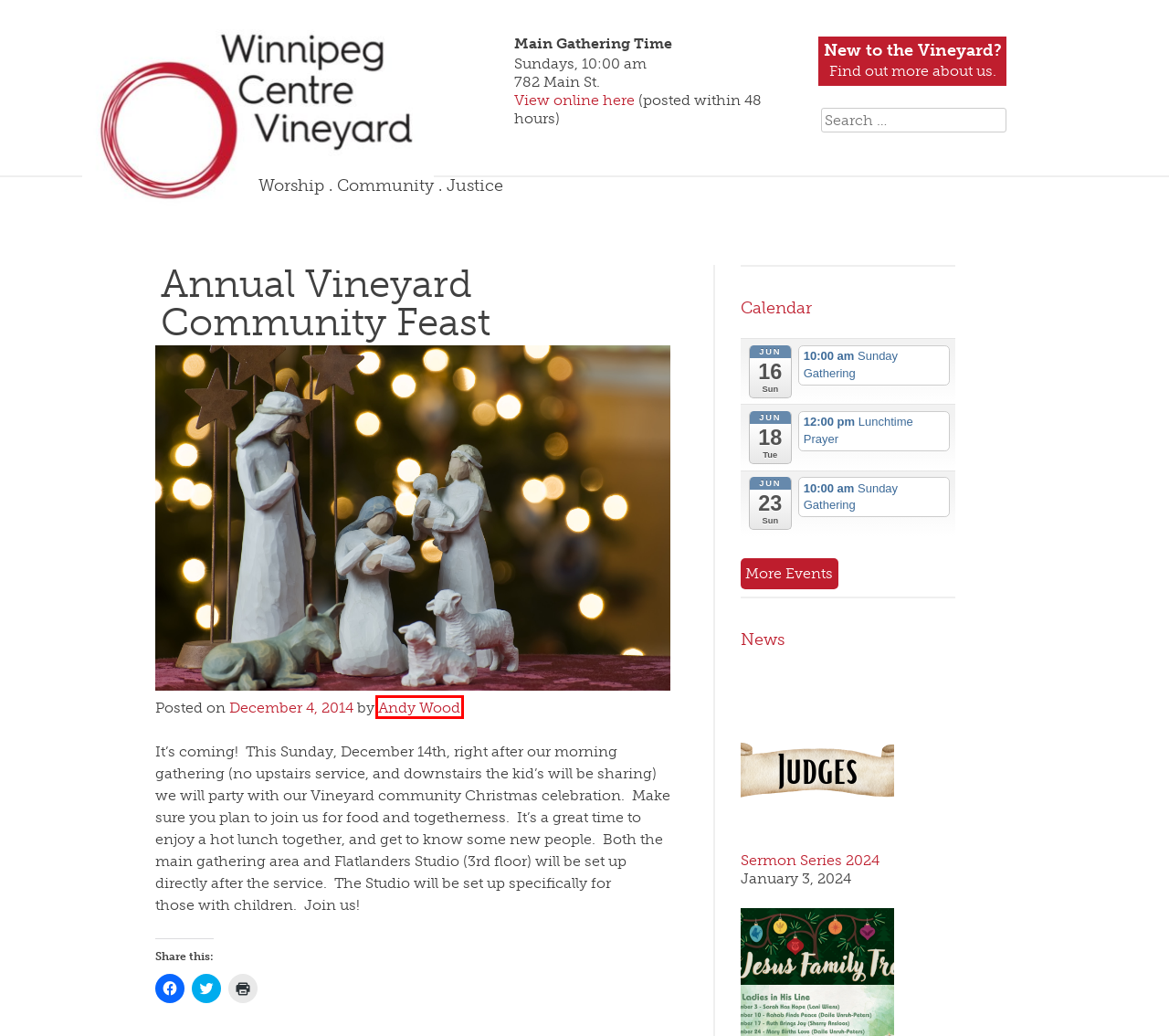Evaluate the webpage screenshot and identify the element within the red bounding box. Select the webpage description that best fits the new webpage after clicking the highlighted element. Here are the candidates:
A. Winnipeg Centre Vineyard | Worship . Community . Justice
B. Blog | Winnipeg Centre Vineyard | Worship . Community . Justice
C. Sunday Gathering | Winnipeg Centre Vineyard
D. Lunchtime Prayer | Winnipeg Centre Vineyard
E. New to the Vineyard? | Winnipeg Centre Vineyard
F. Sermon Series 2024 | Winnipeg Centre Vineyard
G. Calendar | Winnipeg Centre Vineyard
H. Andy Wood | Winnipeg Centre Vineyard

H